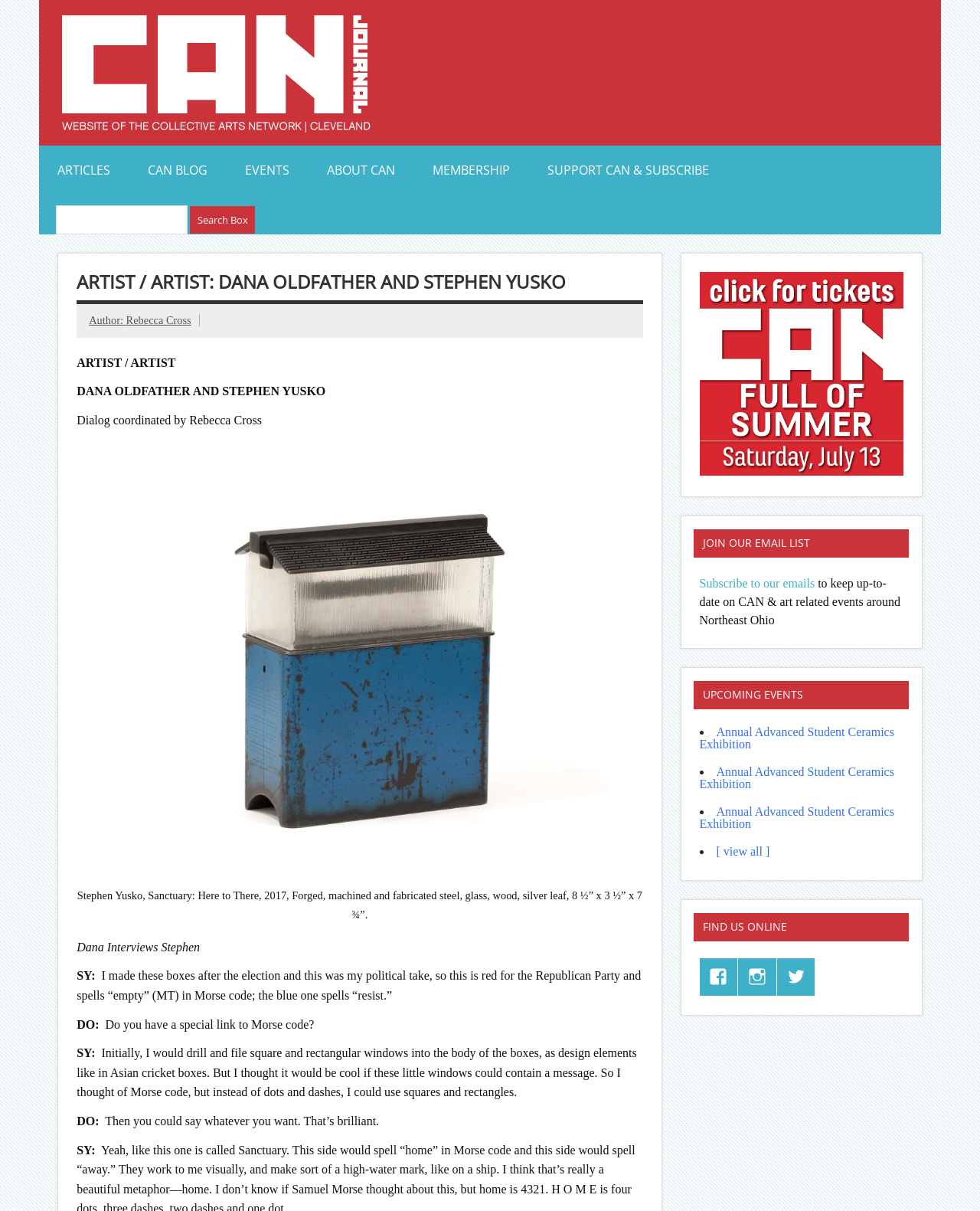Could you specify the bounding box coordinates for the clickable section to complete the following instruction: "Read about the artist"?

[0.078, 0.217, 0.656, 0.251]